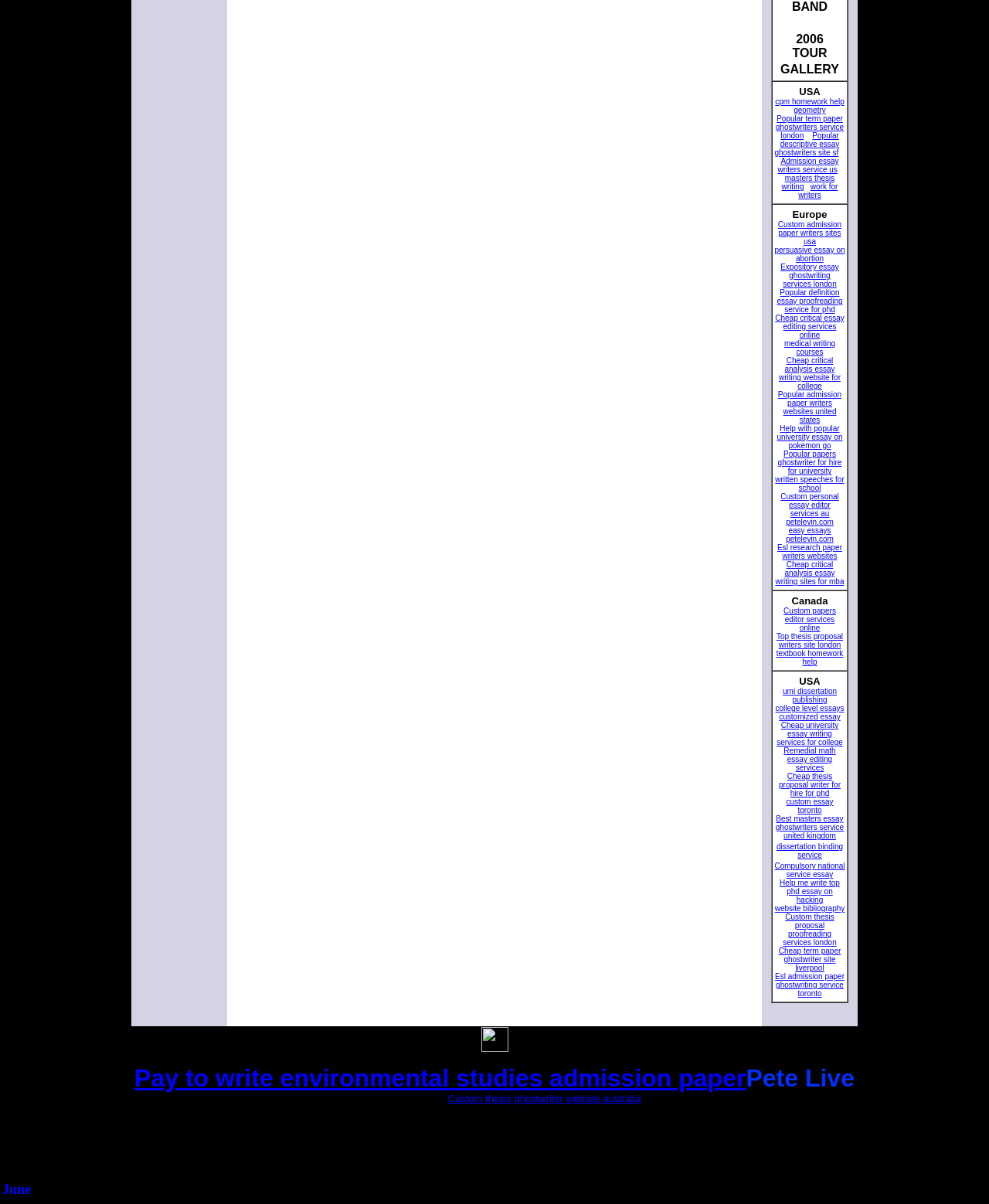Analyze the image and give a detailed response to the question:
What is the joke about in the blockquote?

The blockquote contains a joke about a jazz musician who won half a million dollars in the lottery and was asked about his plans.